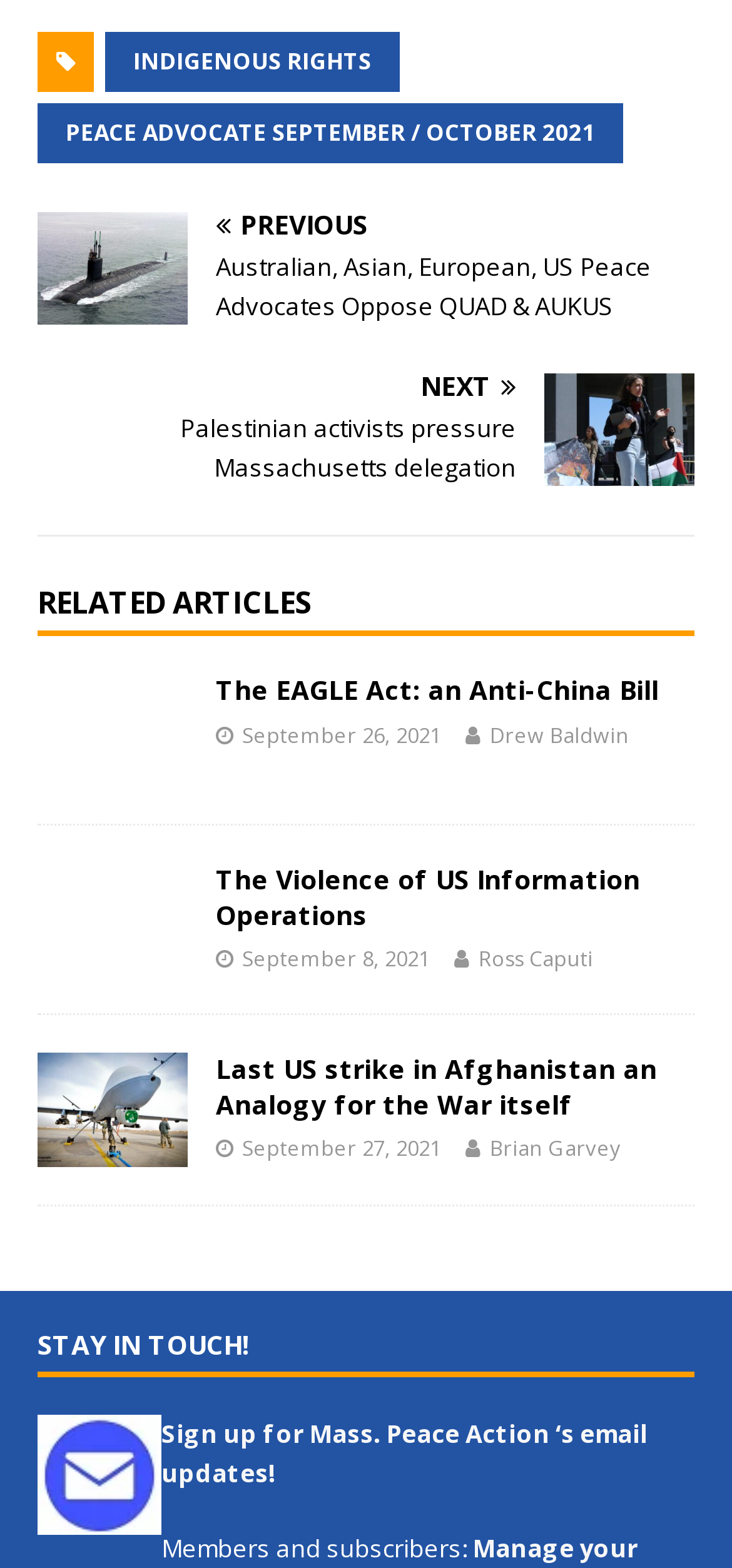Please specify the bounding box coordinates for the clickable region that will help you carry out the instruction: "View the image 'Lea Kayali. Bay State Banner photo'".

[0.744, 0.238, 0.949, 0.31]